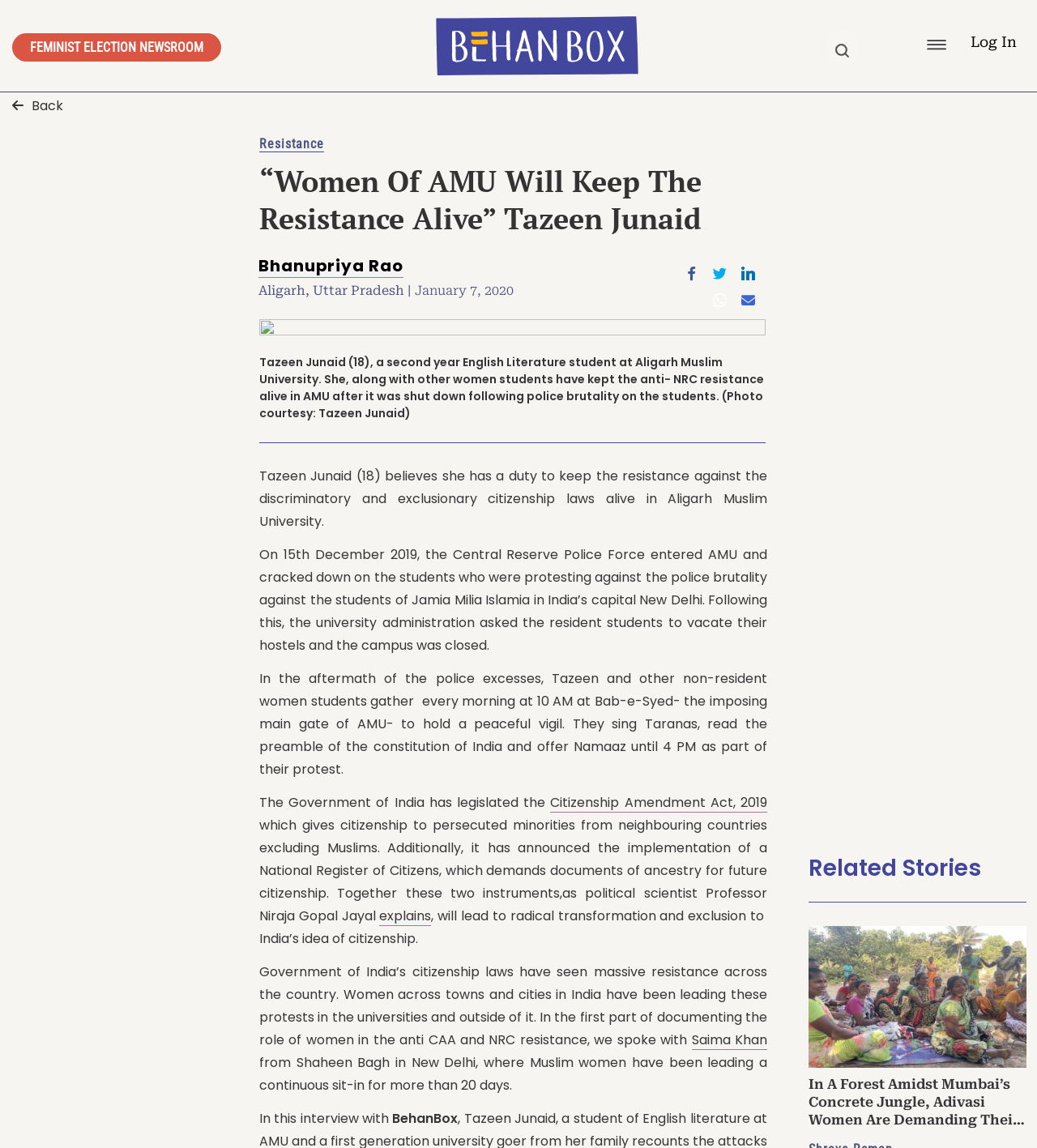Ascertain the bounding box coordinates for the UI element detailed here: "Resistance". The coordinates should be provided as [left, top, right, bottom] with each value being a float between 0 and 1.

[0.25, 0.119, 0.312, 0.133]